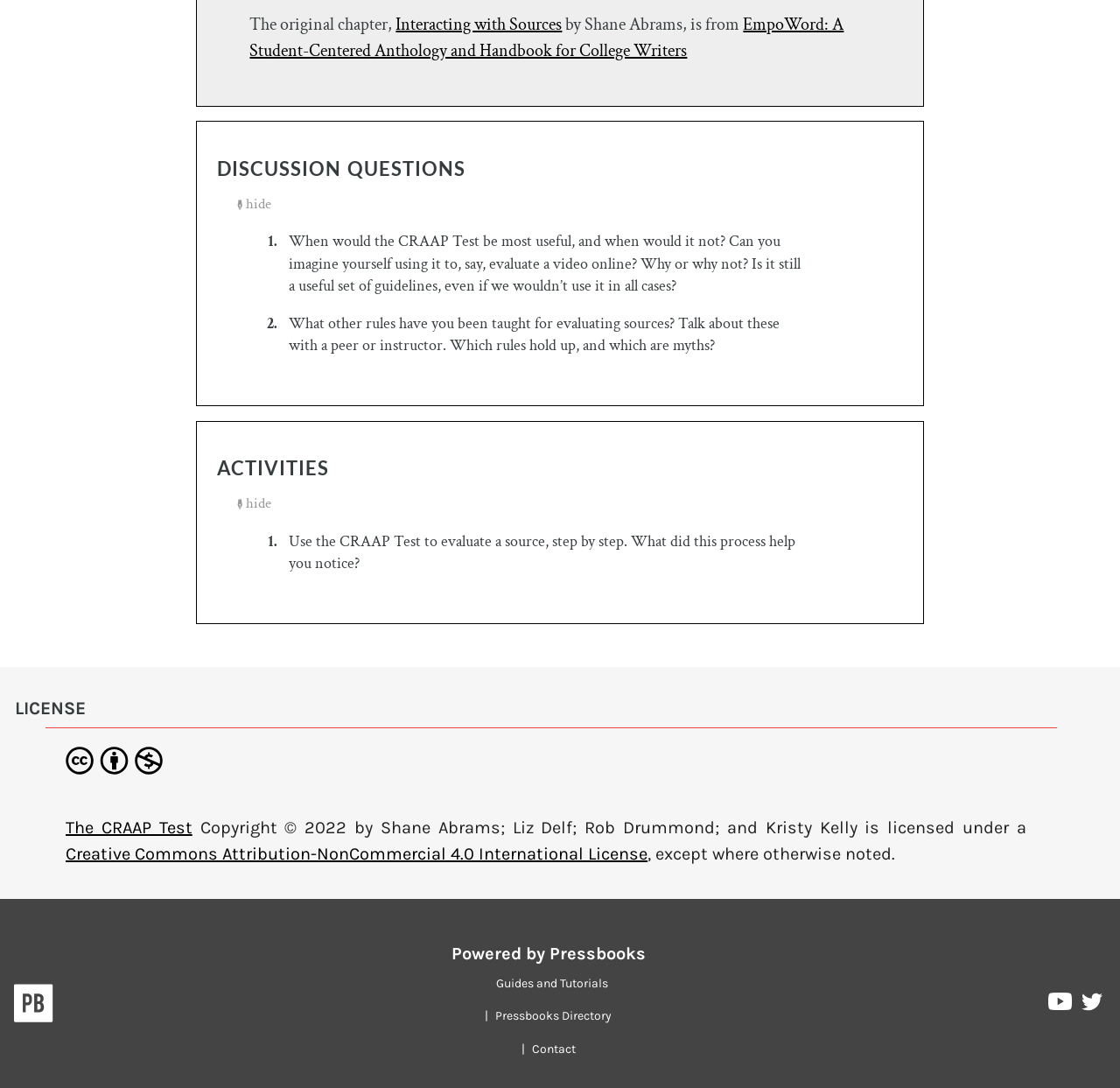Point out the bounding box coordinates of the section to click in order to follow this instruction: "Go to 'Pressbooks Directory'".

[0.436, 0.927, 0.553, 0.941]